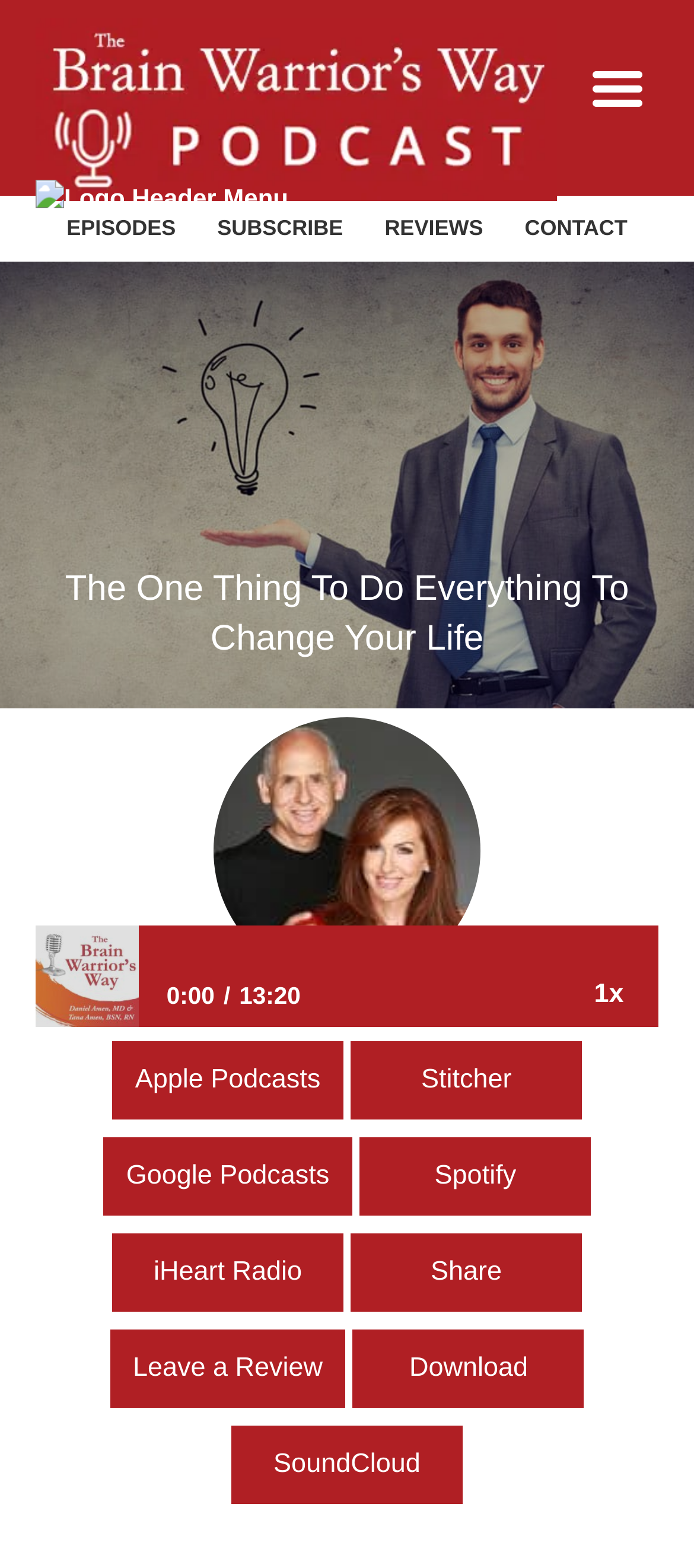Find the bounding box coordinates of the area to click in order to follow the instruction: "Click on the EPISODES link".

[0.096, 0.137, 0.253, 0.153]